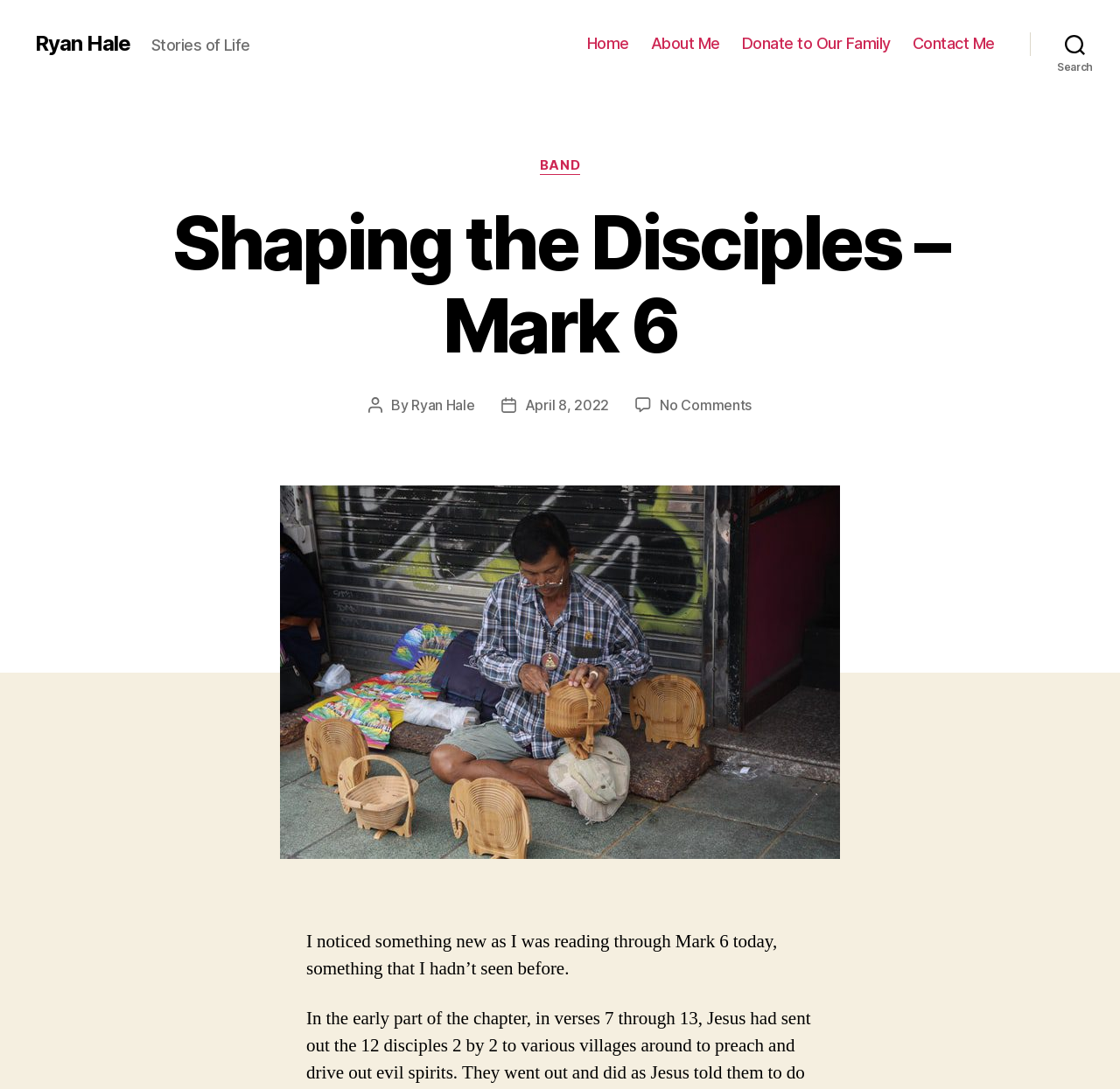Give a concise answer of one word or phrase to the question: 
What is the author of this post?

Ryan Hale